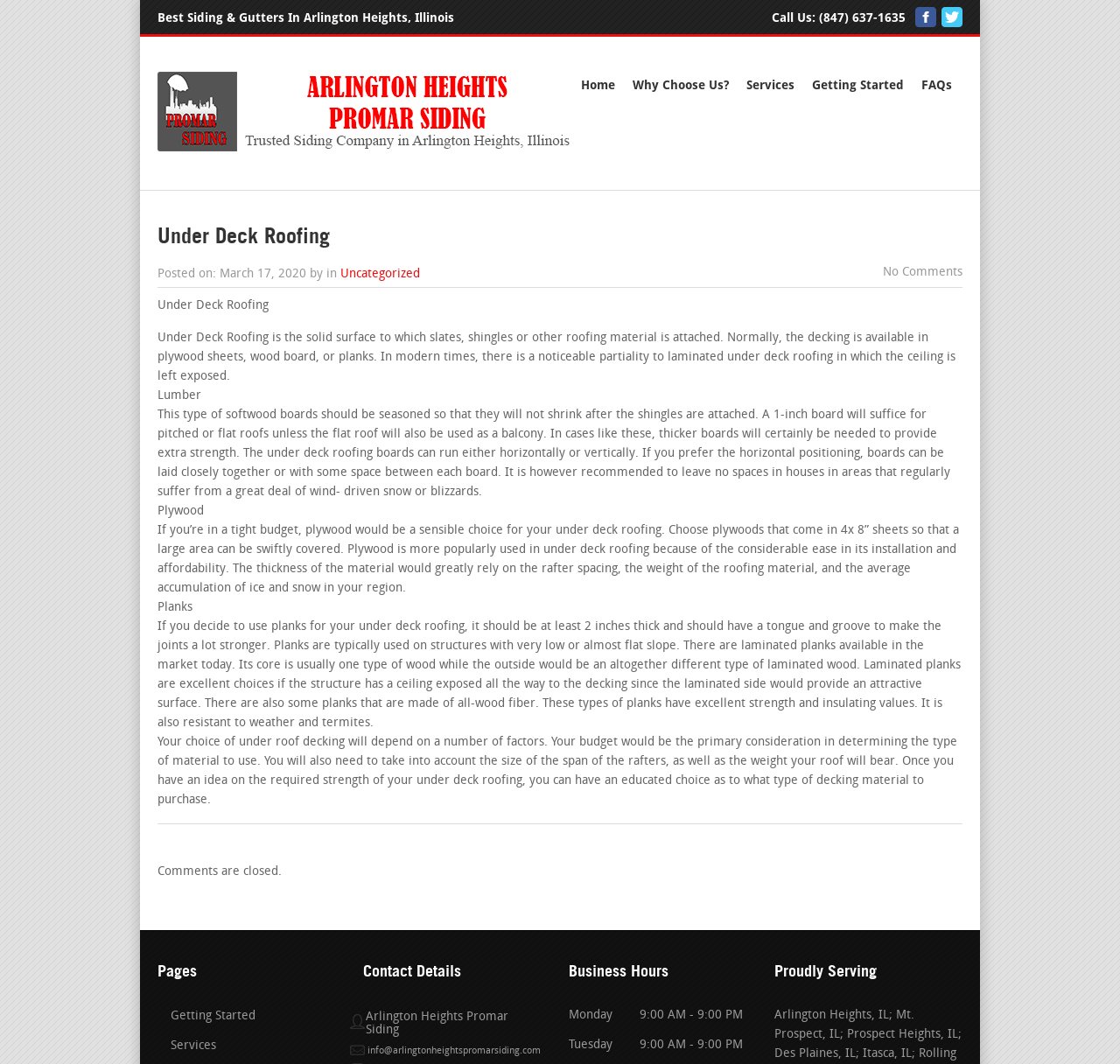Give the bounding box coordinates for the element described by: "Getting Started".

[0.141, 0.949, 0.228, 0.961]